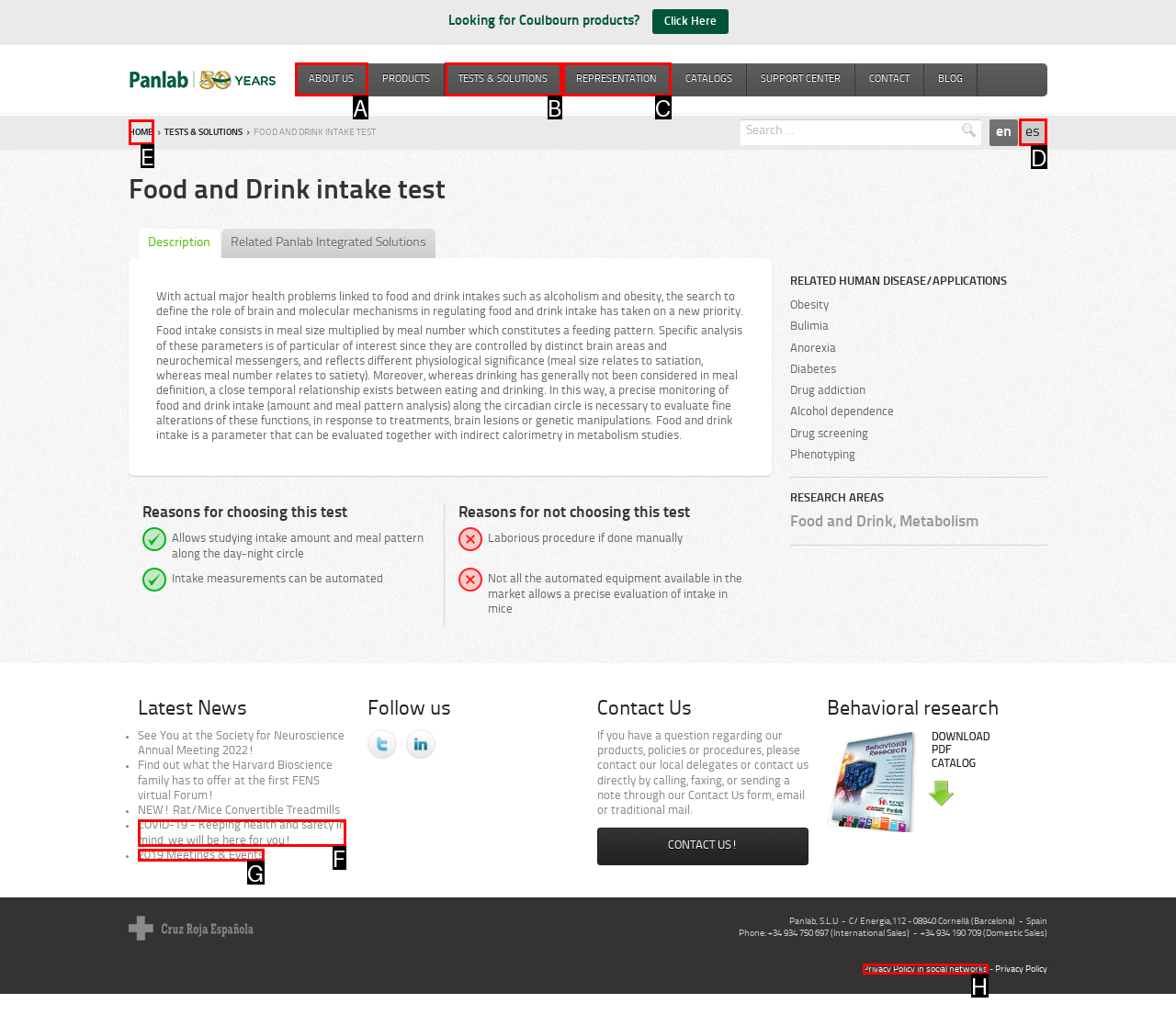Select the letter that corresponds to this element description: About us
Answer with the letter of the correct option directly.

A